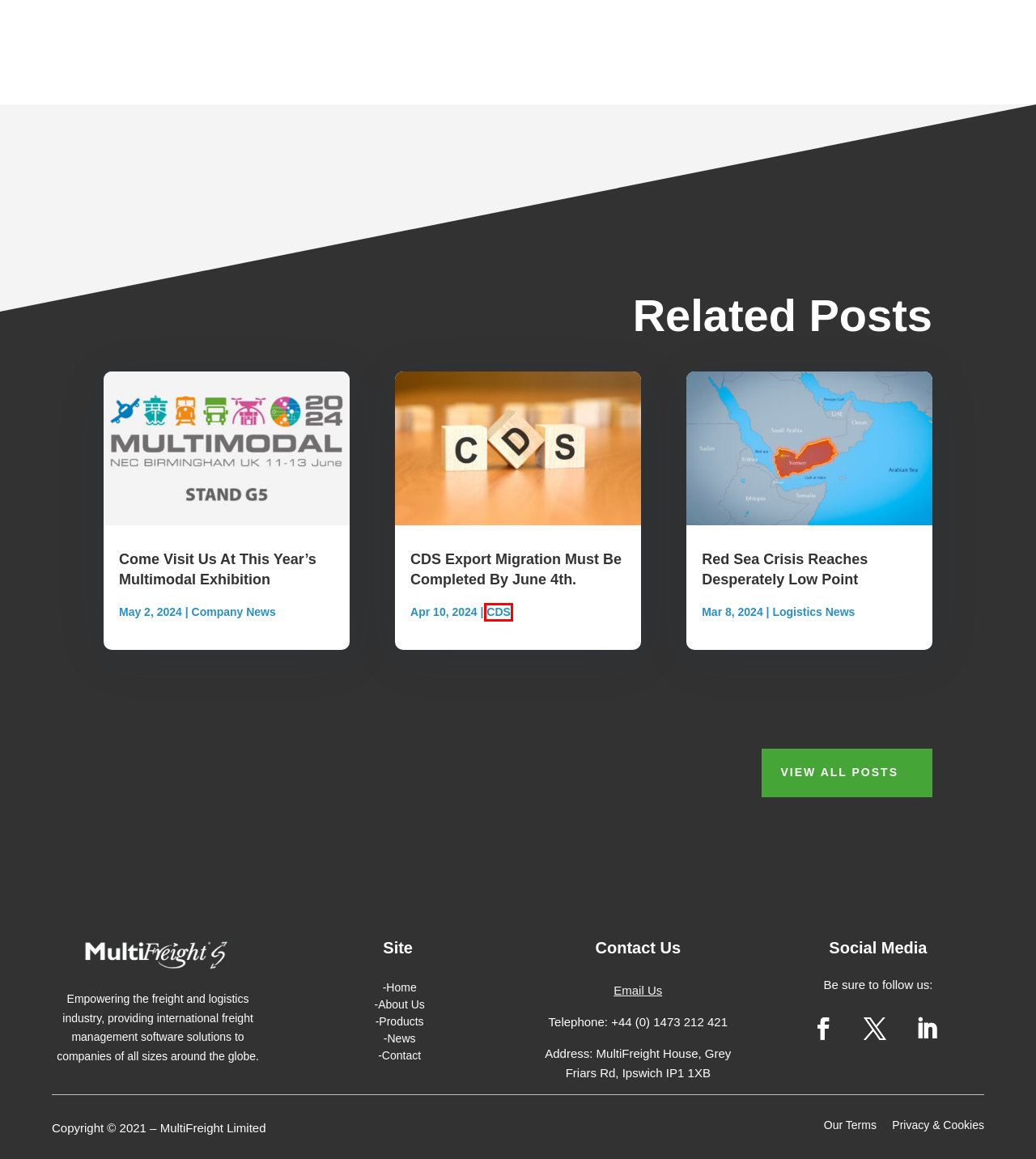Review the webpage screenshot and focus on the UI element within the red bounding box. Select the best-matching webpage description for the new webpage that follows after clicking the highlighted element. Here are the candidates:
A. CDS Export Migration Must Be Completed By June 4th. - MultiFreight
B. Come Visit Us At This Year’s Multimodal Exhibition - MultiFreight
C. Privacy & Cookies Statements - MultiFreight
D. Category: CDS - MultiFreight
E. T&C’s - Freight Management Software - MultiFreight
F. Category: Company News - MultiFreight
G. Contact Us - Freight Management Software - MultiFreight
H. Red Sea Crisis Reaches Desperately Low Point - MultiFreight

D